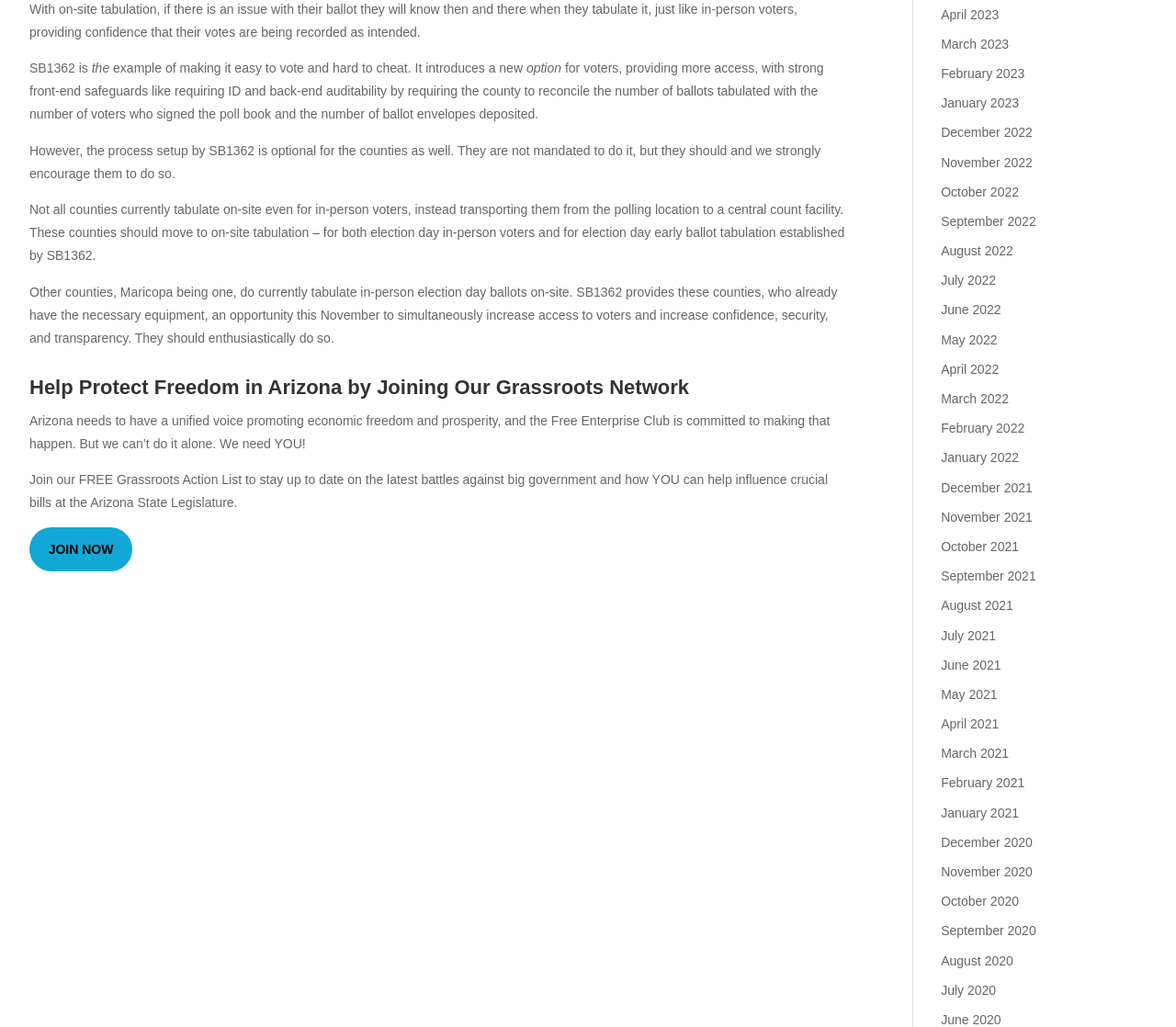What are the links on the right side of the webpage for?
Look at the image and provide a short answer using one word or a phrase.

archiving past months